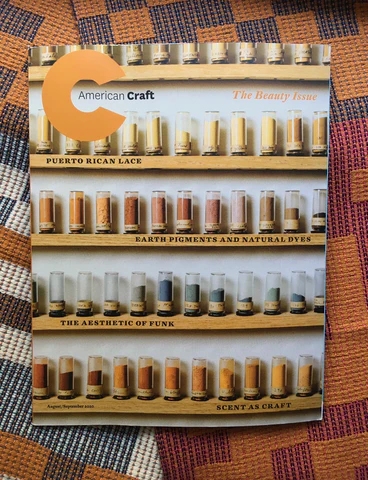Provide a comprehensive description of the image.

The image features the cover of the American Craft magazine, specifically the August/September 2020 Beauty issue. The cover displays a vibrant and artistic layout, highlighted by a prominent orange circular logo that reads "American Craft." Below this logo, the title "The Beauty Issue" is elegantly presented. 

The cover showcases four distinct sections, each featuring labeled jars filled with various colored pigments, symbolizing different artistic themes. The sections are titled "Puerto Rican Lace," "Earth Pigments and Natural Dyes," "The Aesthetic of Punk," and "Scent as Craft," reflecting the diverse topics covered in this issue. Each title is set against a clean, crisp background, enhancing the visual appeal.

This magazine issue promises to delve into the artistry and craftsmanship associated with these themes, showcasing the rich heritage and contemporary relevance of craft practices. The overall design is eye-catching and inviting, perfect for engaging readers interested in the beauty of crafted art.